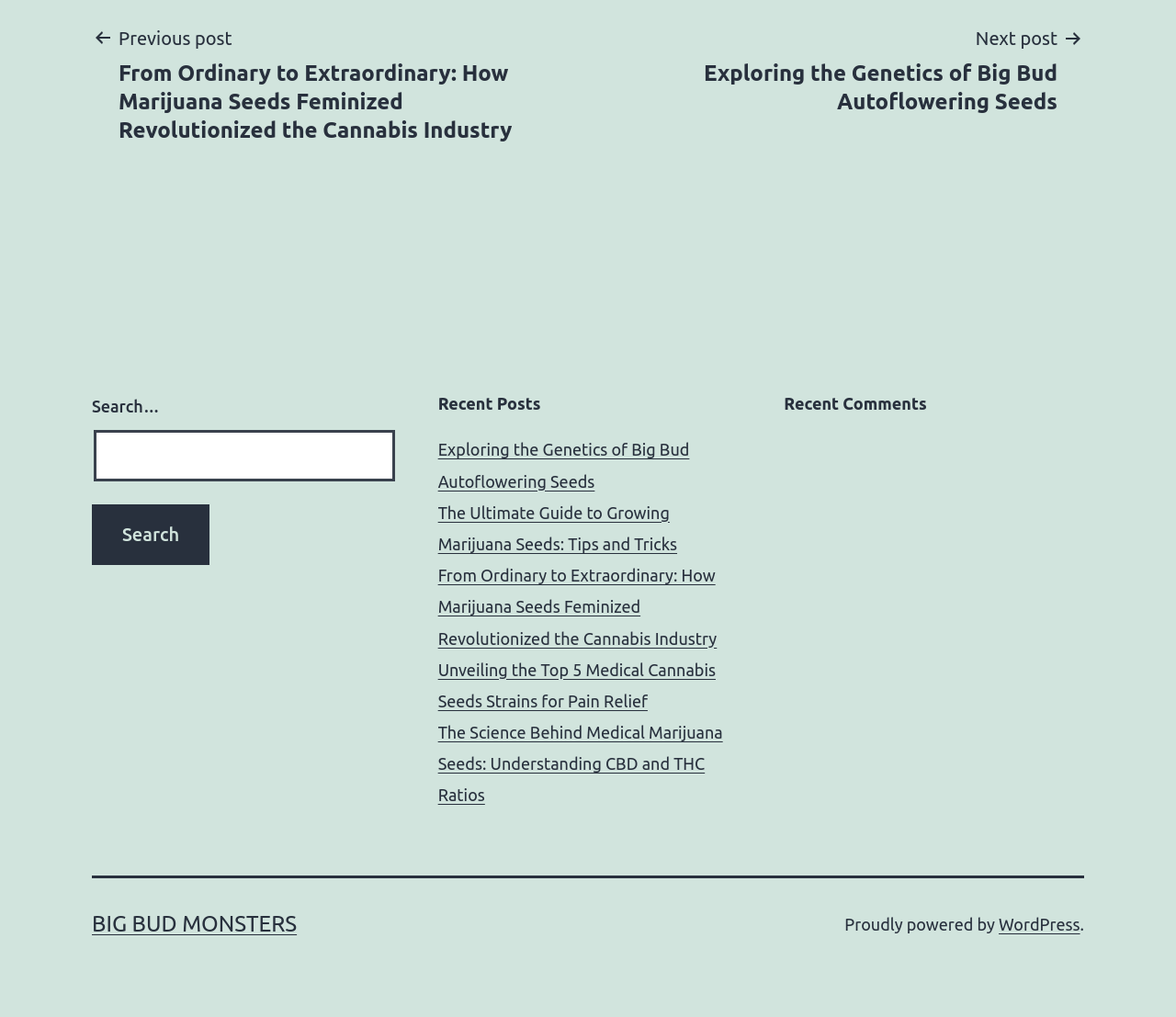What platform is the website built on?
Refer to the image and provide a one-word or short phrase answer.

WordPress